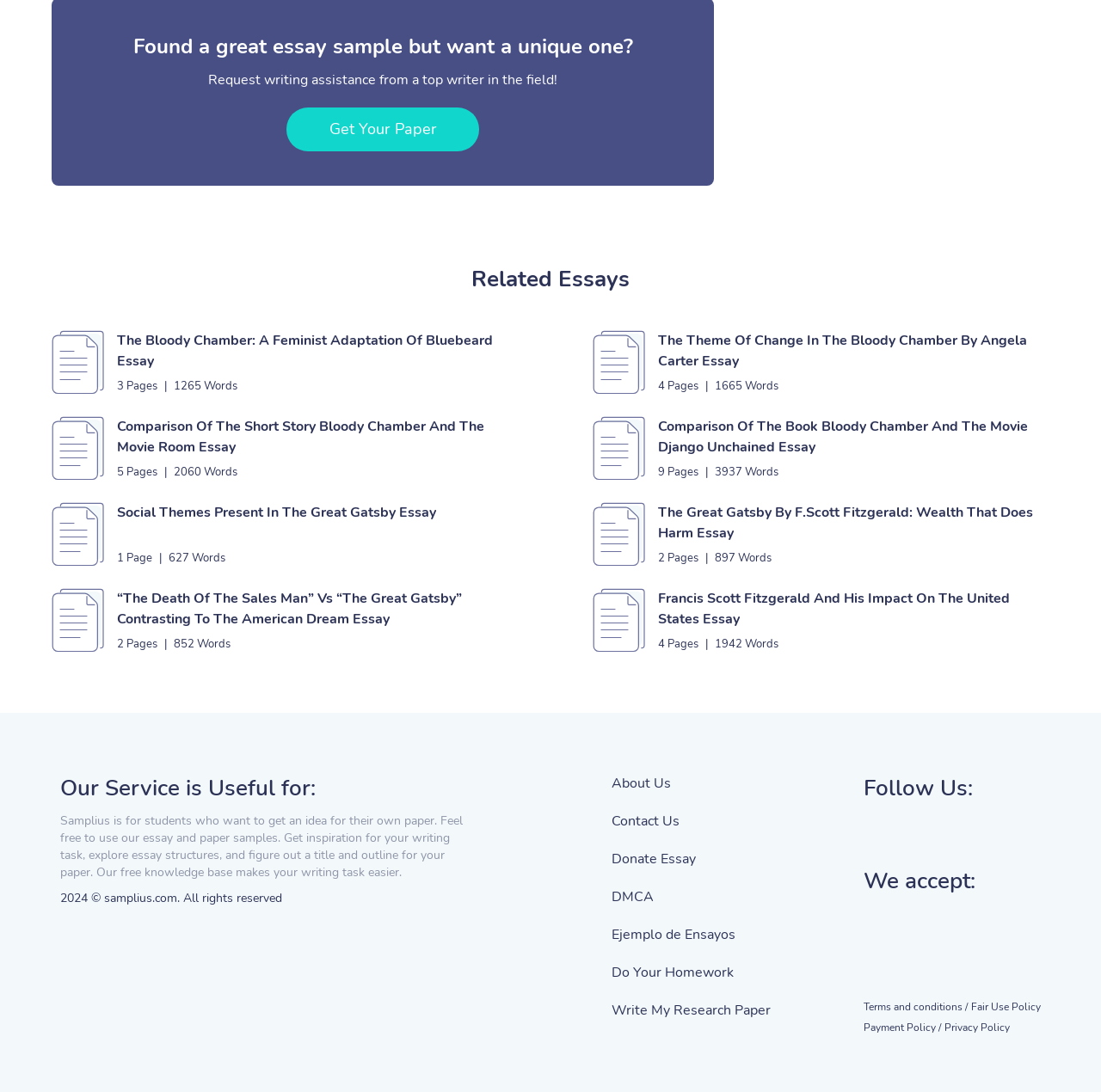How many pages is the essay 'The Bloody Chamber: A Feminist Adaptation Of Bluebeard'?
Answer with a single word or phrase by referring to the visual content.

3 Pages